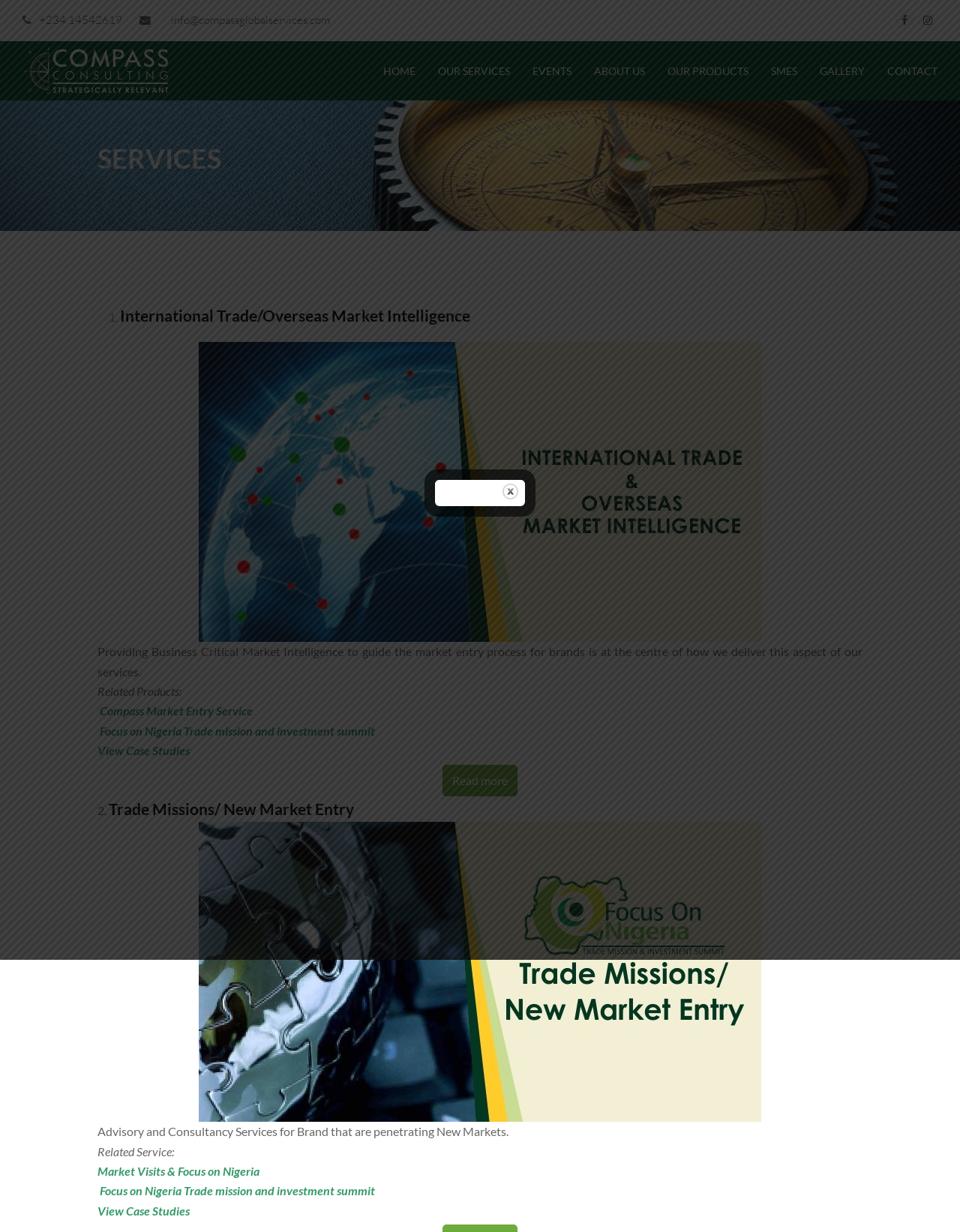What is the phone number of Compass Global Service?
Based on the image, answer the question in a detailed manner.

I found the phone number by looking at the top section of the webpage, where the contact information is usually displayed. The phone number is a link with the text '+234 14542619'.